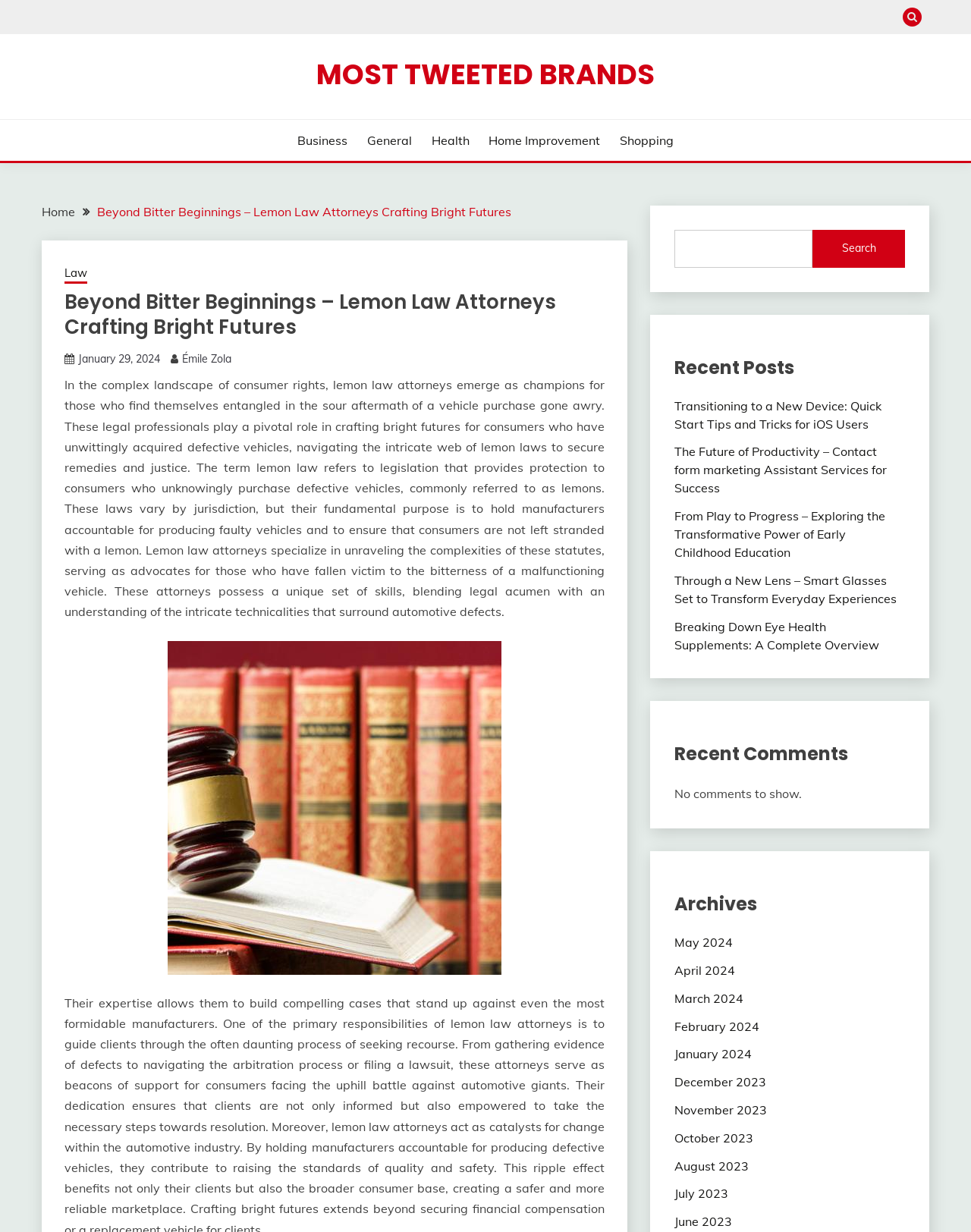Find the bounding box coordinates for the area that must be clicked to perform this action: "Read the article about lemon law attorneys".

[0.066, 0.235, 0.622, 0.275]